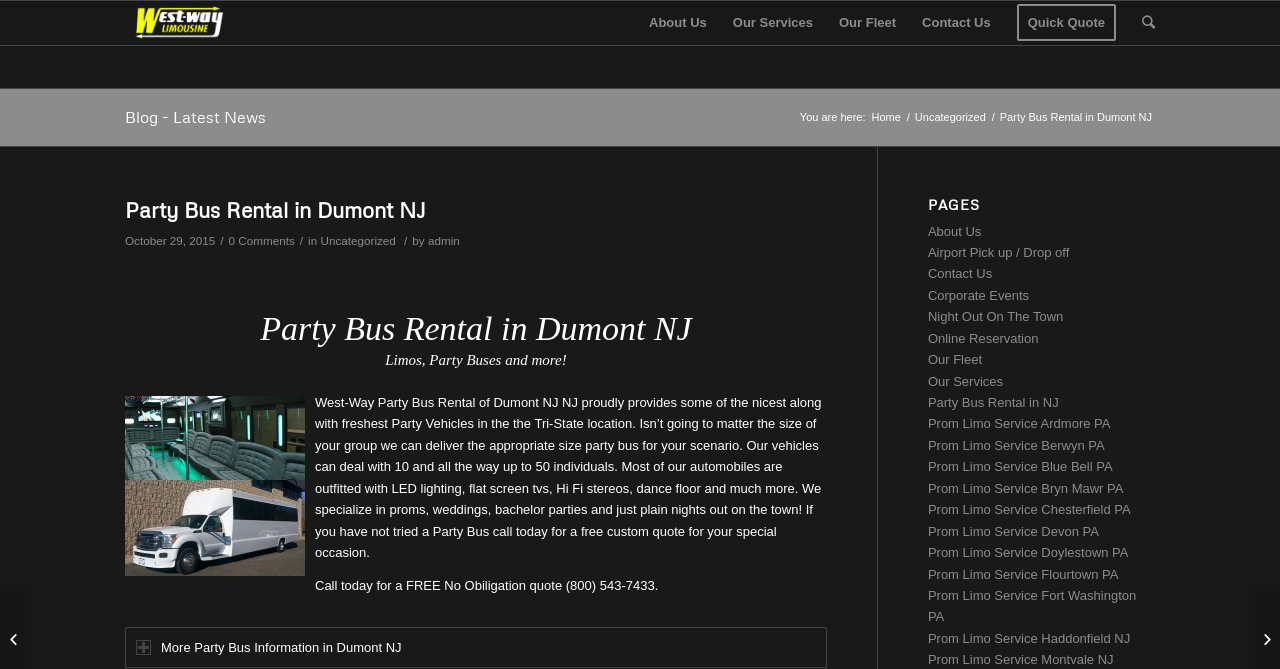What is the phone number for a free quote?
Answer the question with a detailed and thorough explanation.

The phone number for a free quote is (800) 543-7433, which can be found in the text 'Call today for a FREE No Obiligation quote (800) 543-7433'.